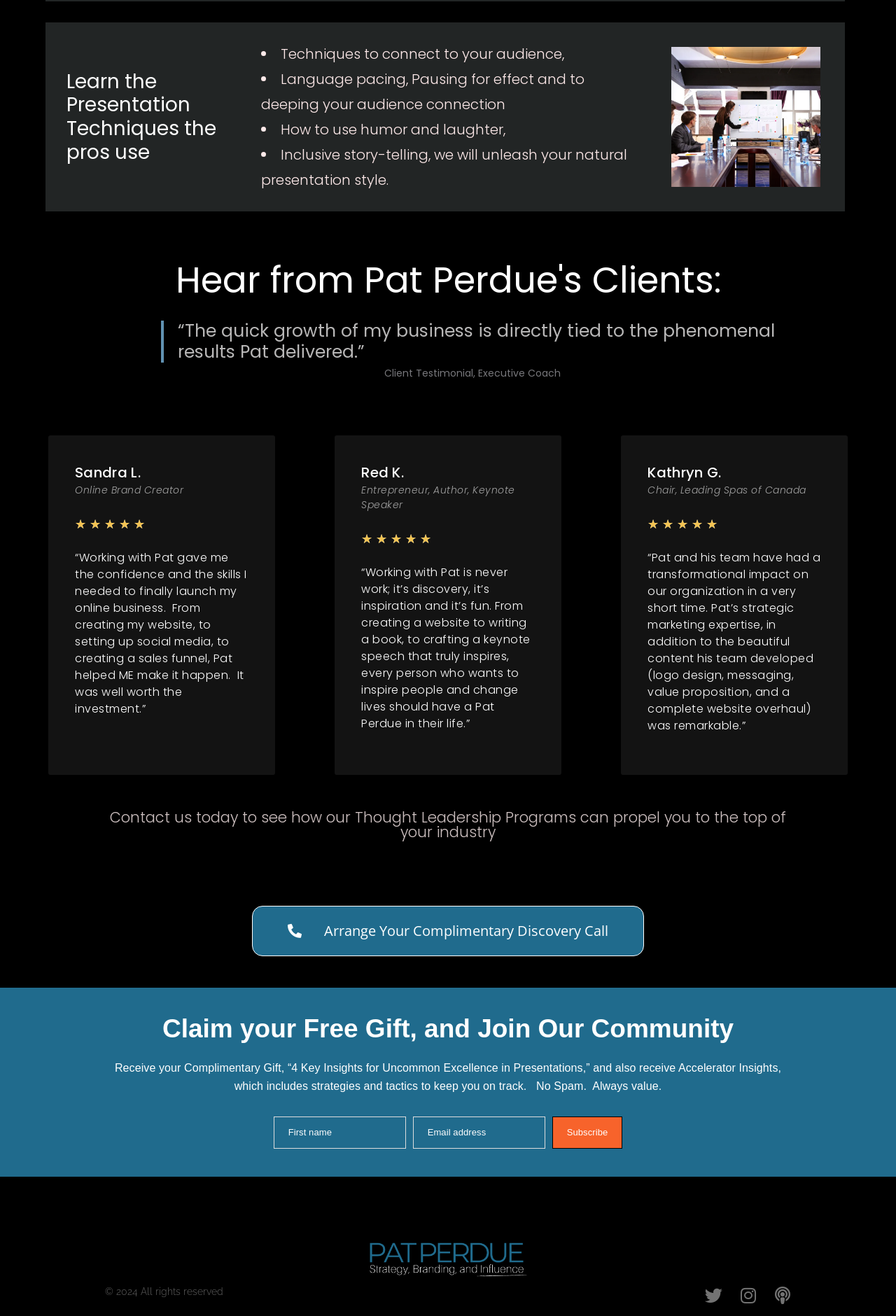Given the element description Podcast, identify the bounding box coordinates for the UI element on the webpage screenshot. The format should be (top-left x, top-left y, bottom-right x, bottom-right y), with values between 0 and 1.

[0.863, 0.978, 0.883, 0.991]